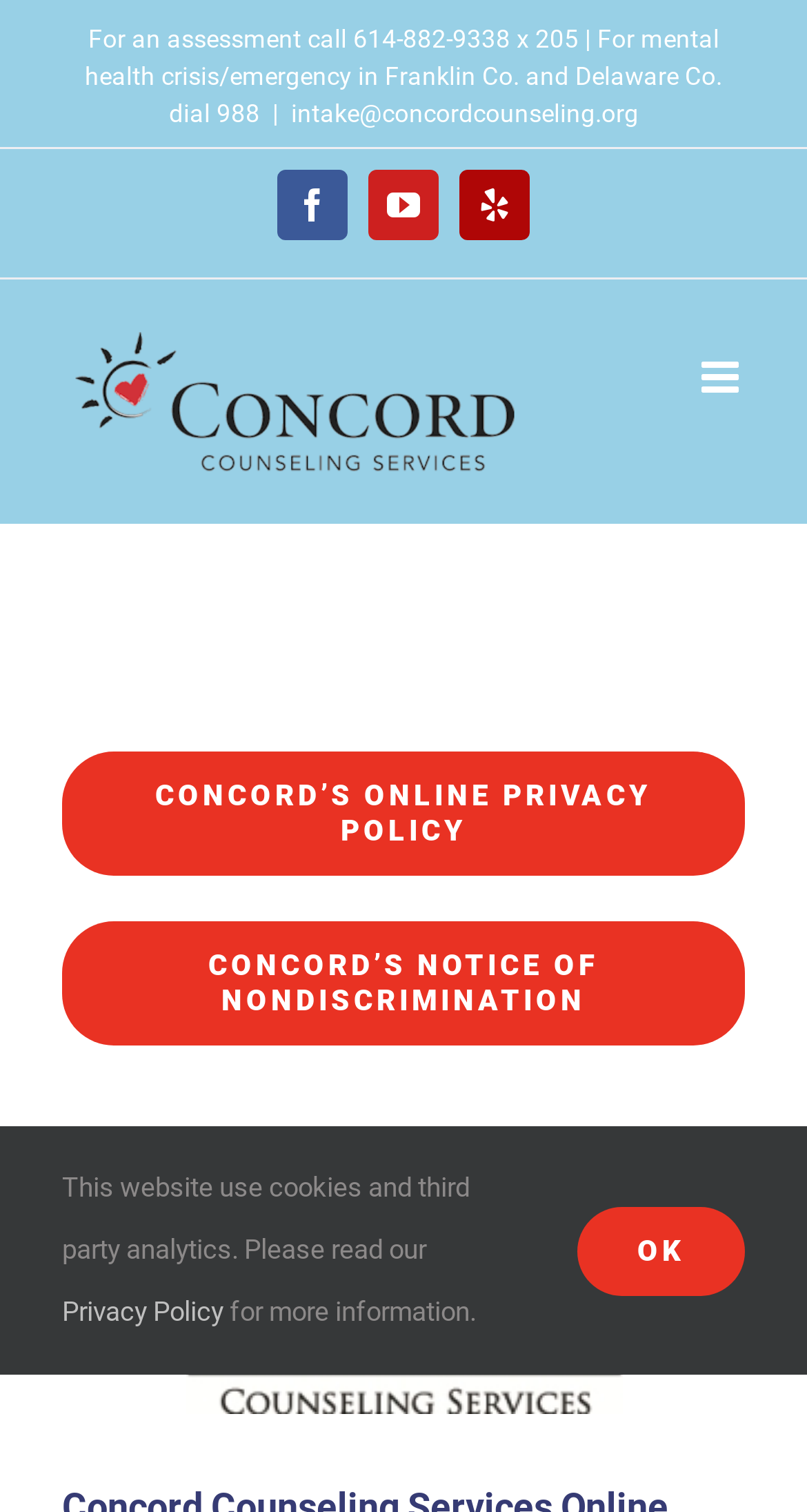Refer to the image and answer the question with as much detail as possible: What is the phone number for an assessment?

The phone number for an assessment can be found at the top of the webpage, in the static text element that says 'For an assessment call 614-882-9338 x 205 | For mental health crisis/emergency in Franklin Co. and Delaware Co. dial 988'.